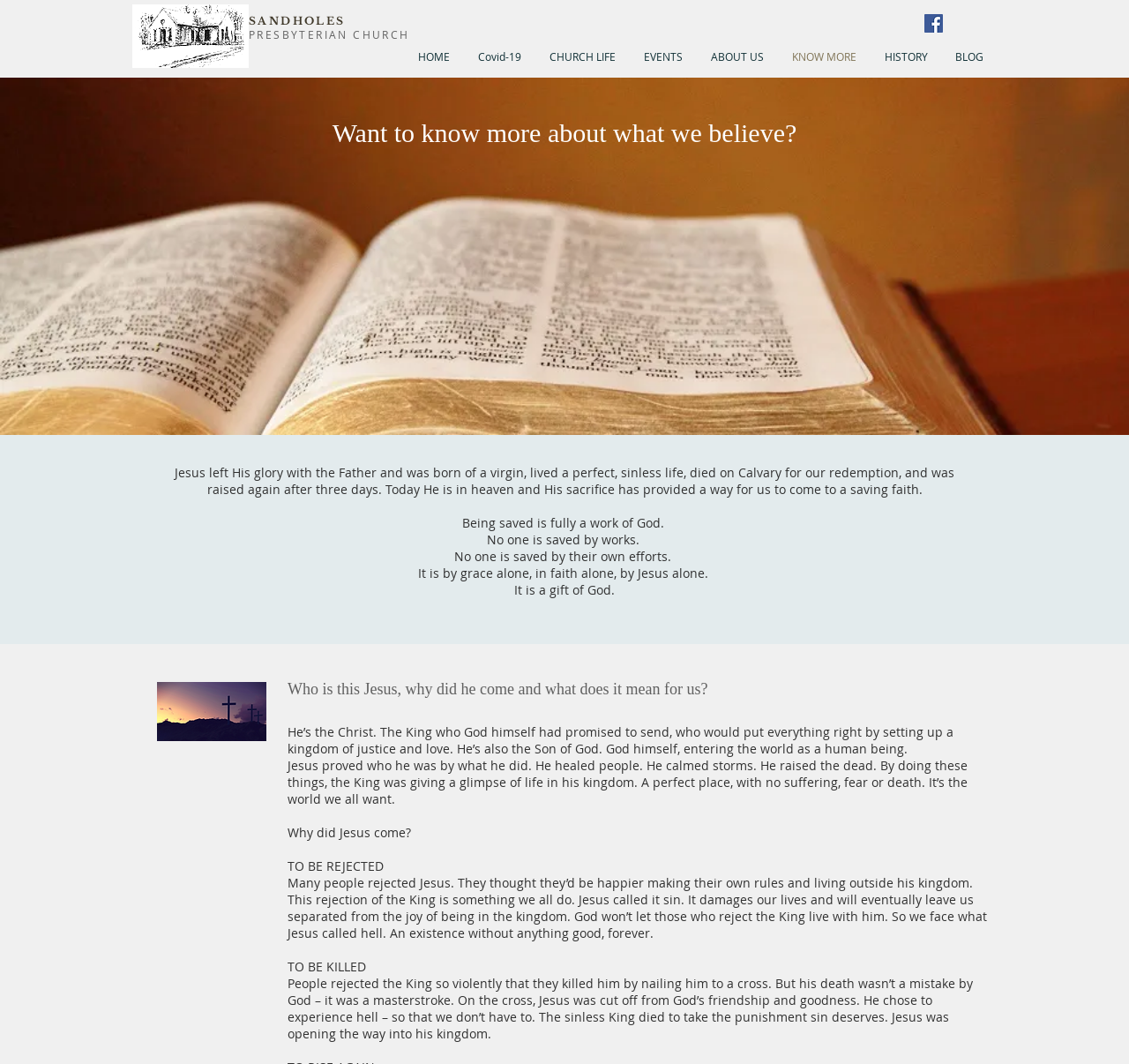Using the webpage screenshot, locate the HTML element that fits the following description and provide its bounding box: "HISTORY".

[0.771, 0.045, 0.834, 0.061]